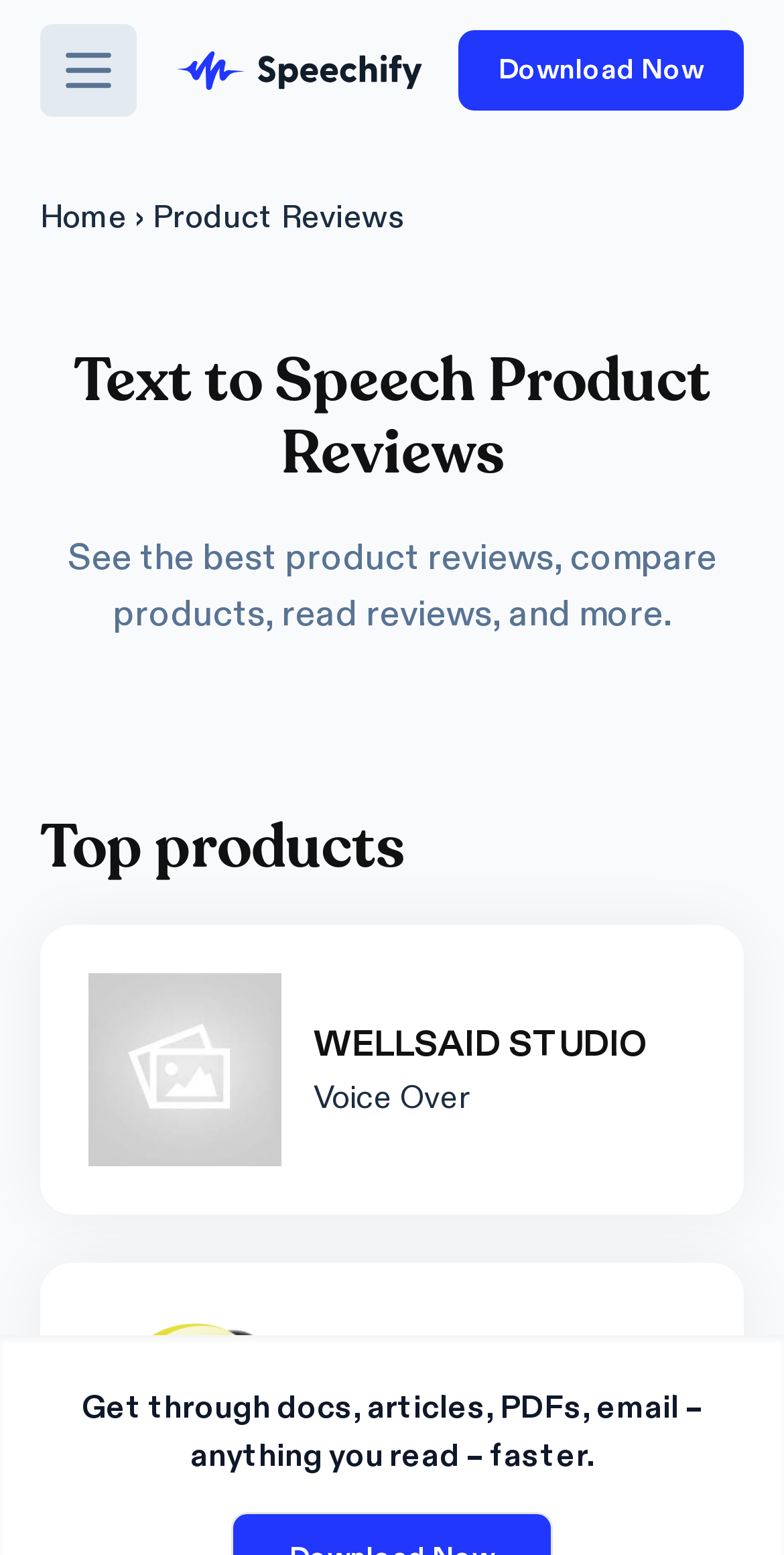Predict the bounding box for the UI component with the following description: "parent_node: WELLSAID STUDIO".

[0.051, 0.595, 0.949, 0.781]